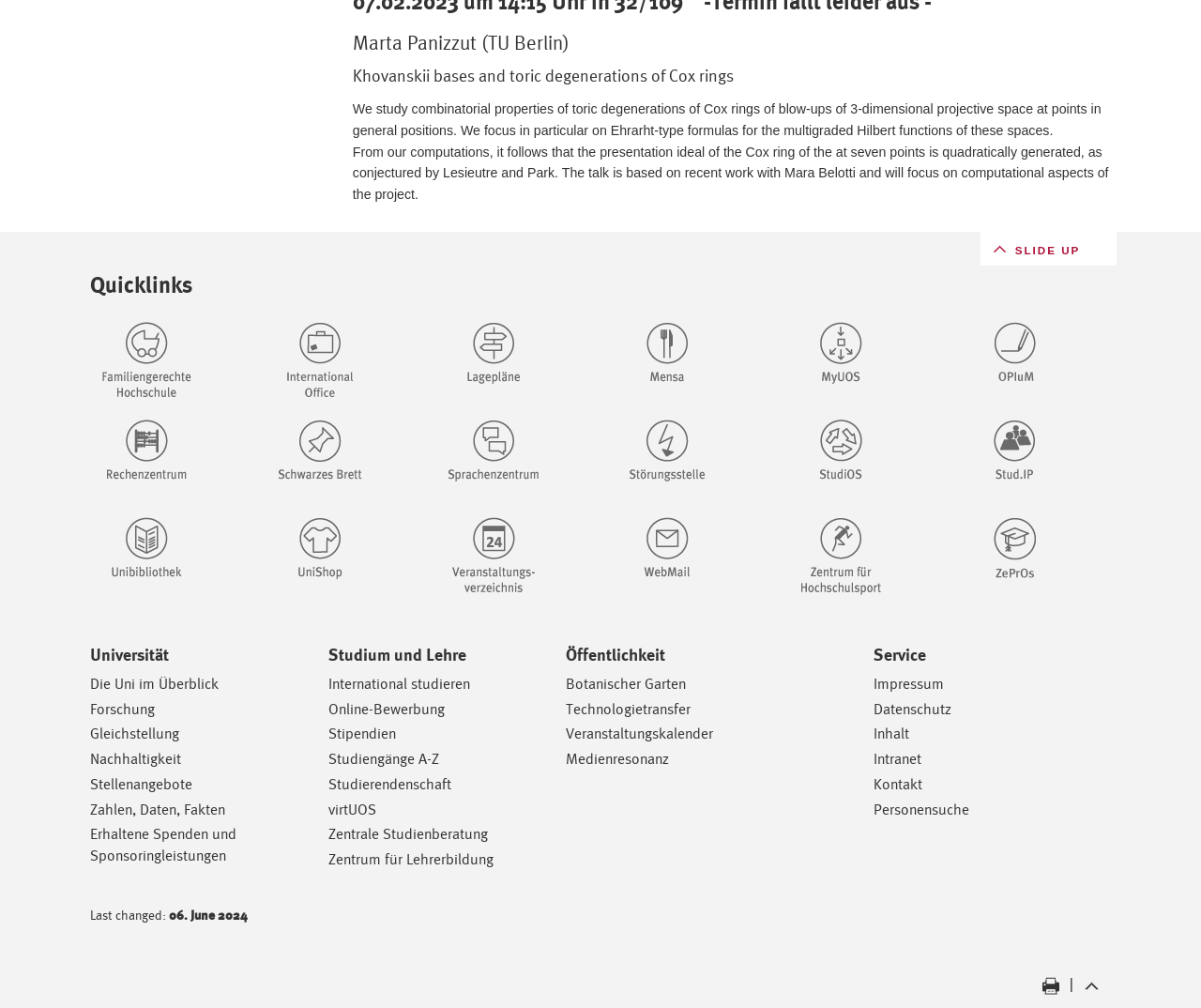Locate the bounding box of the UI element defined by this description: "Gleichstellung". The coordinates should be given as four float numbers between 0 and 1, formatted as [left, top, right, bottom].

[0.075, 0.719, 0.149, 0.737]